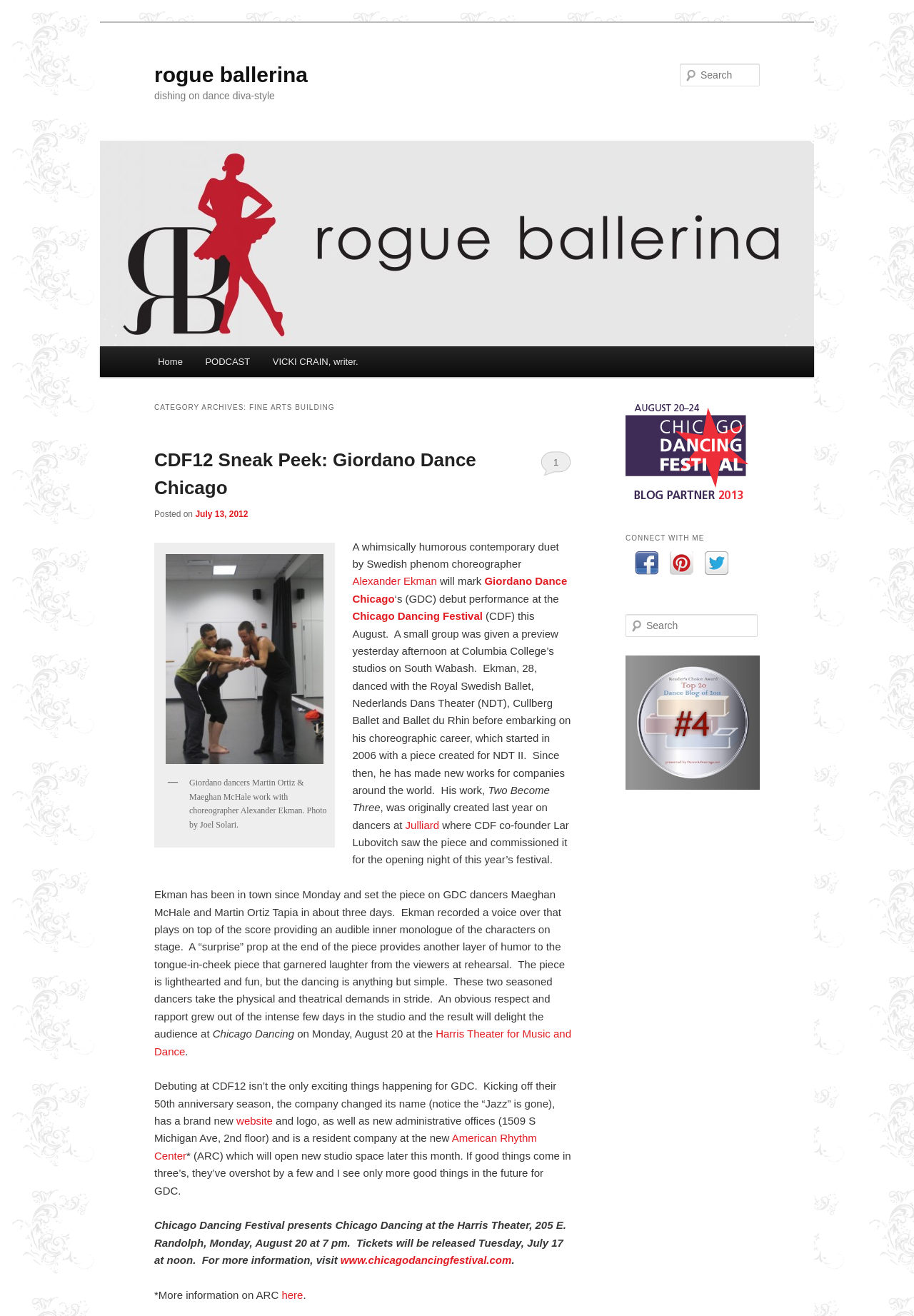Pinpoint the bounding box coordinates of the clickable element needed to complete the instruction: "Visit the Home page". The coordinates should be provided as four float numbers between 0 and 1: [left, top, right, bottom].

[0.16, 0.263, 0.212, 0.287]